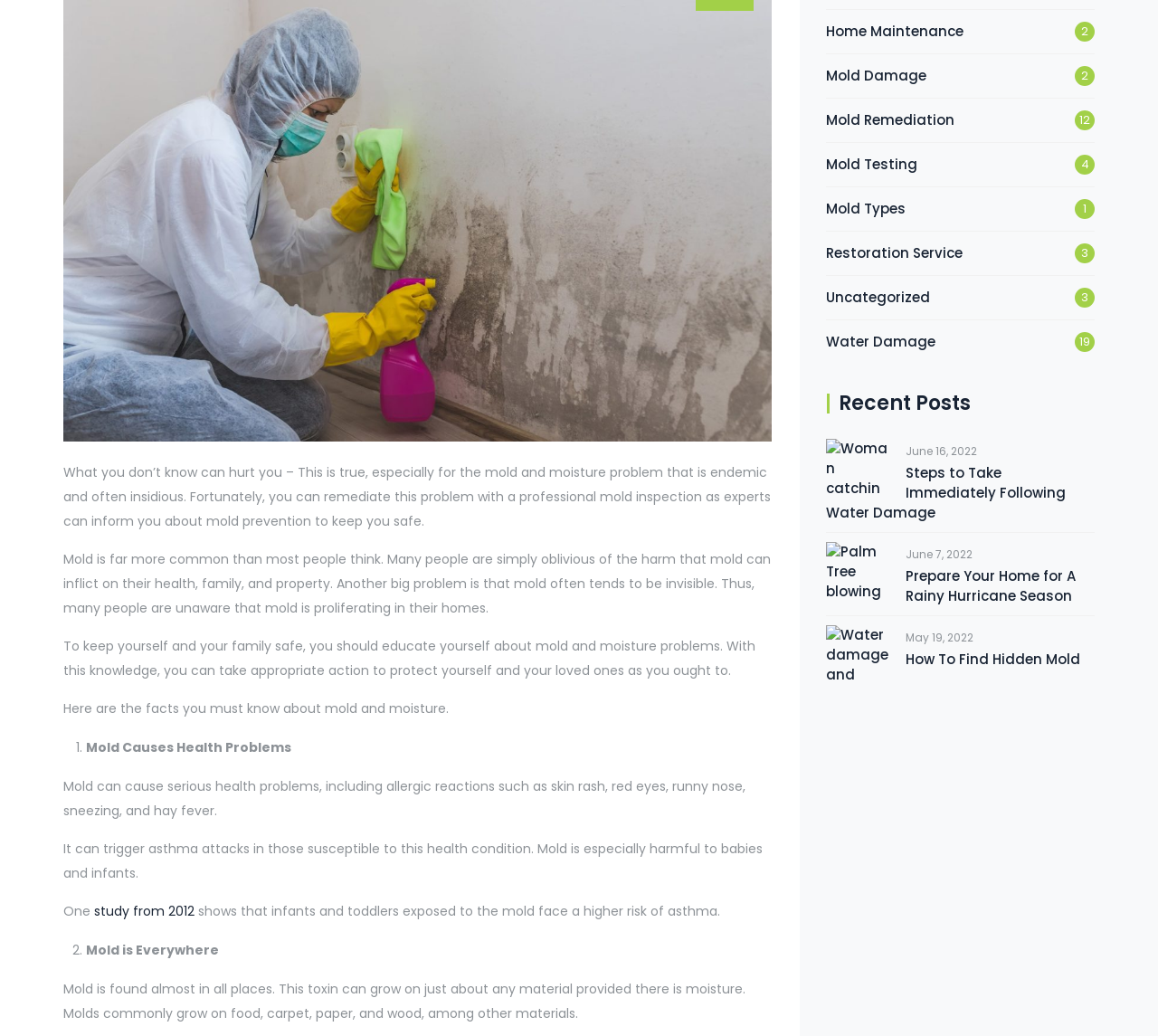Identify the bounding box coordinates for the UI element described as follows: "study from 2012". Ensure the coordinates are four float numbers between 0 and 1, formatted as [left, top, right, bottom].

[0.081, 0.871, 0.168, 0.888]